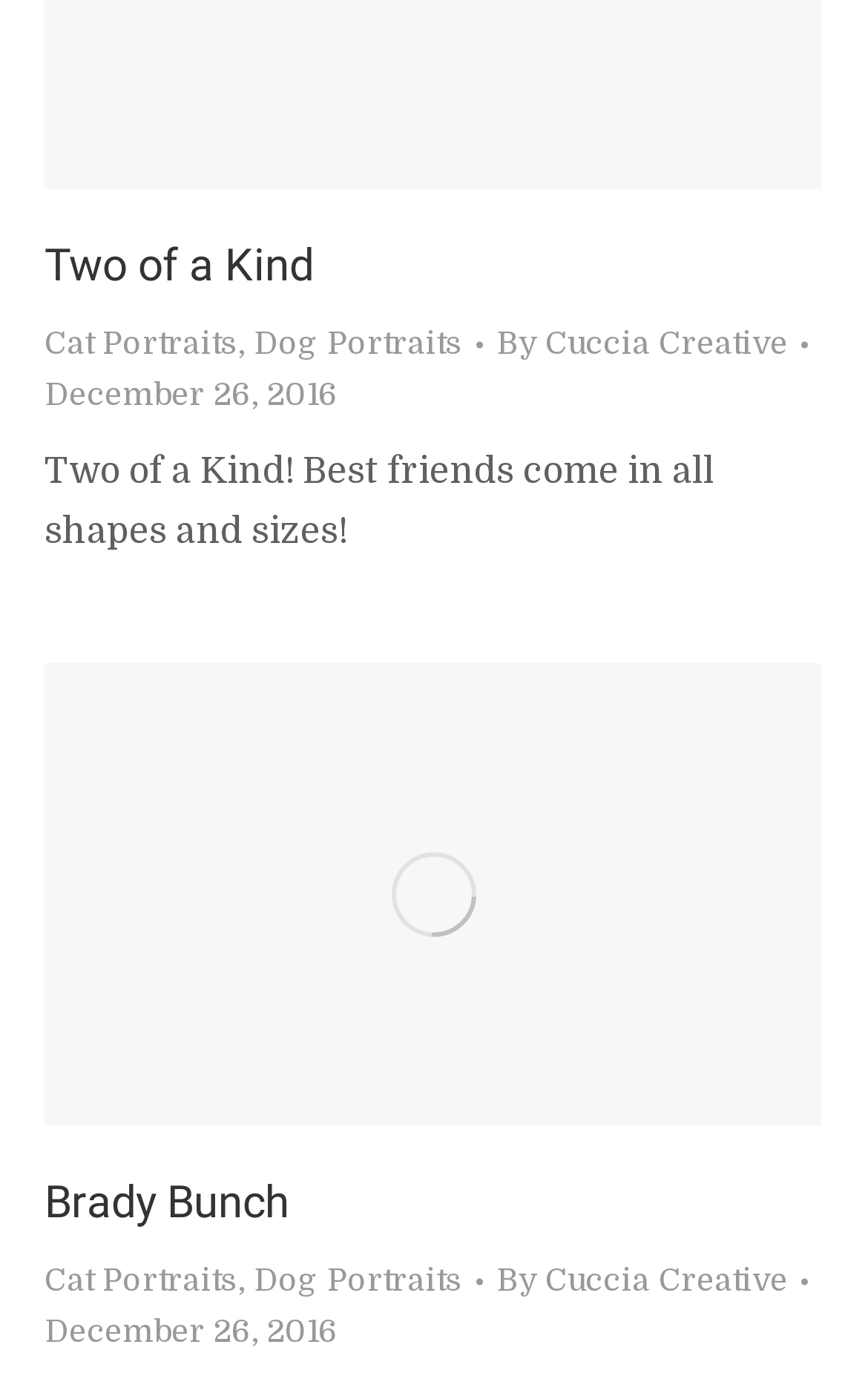How many posts are displayed on the webpage?
From the screenshot, supply a one-word or short-phrase answer.

2